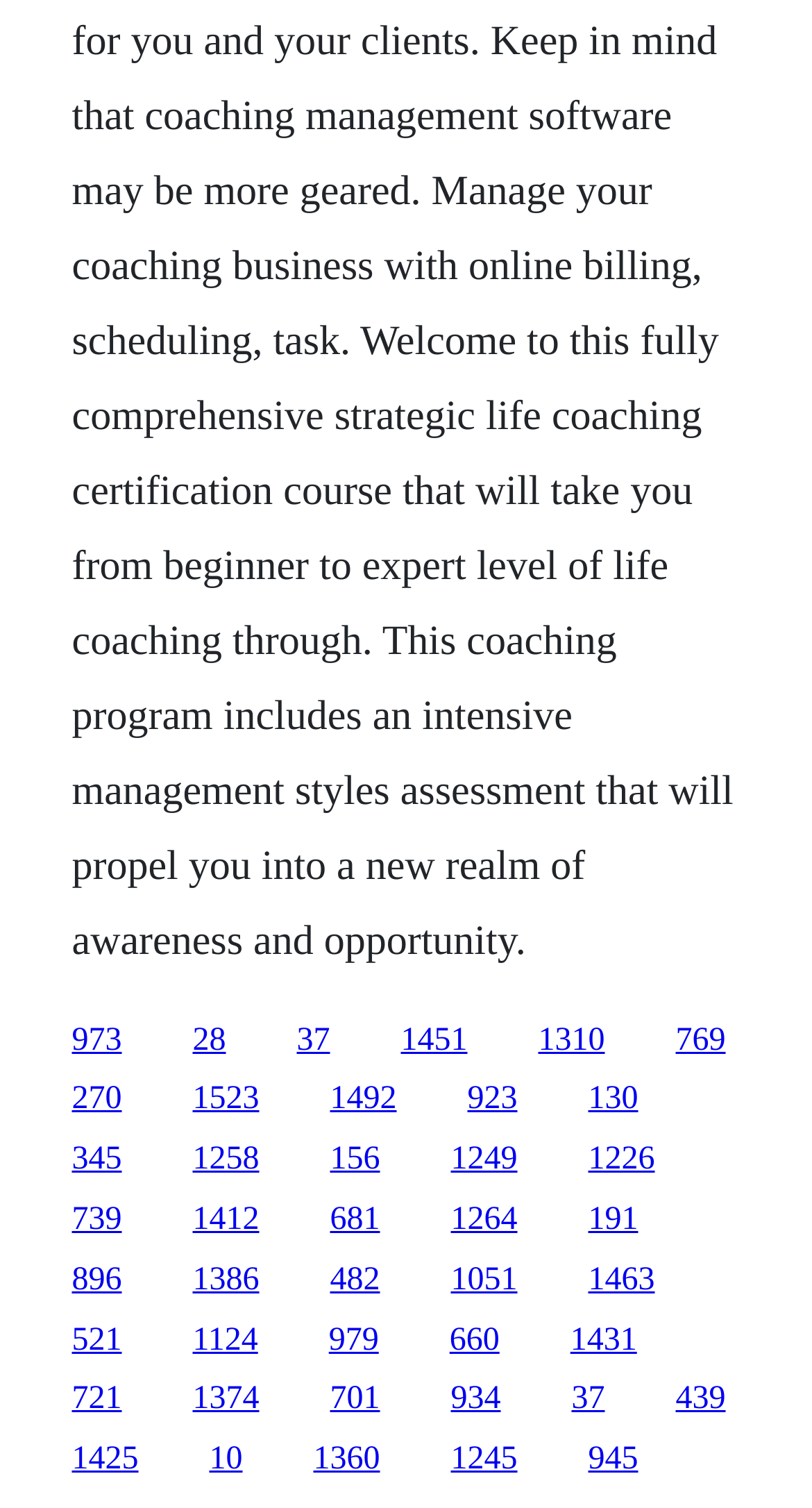Respond with a single word or phrase to the following question: How many links are located in the top half of the webpage?

15